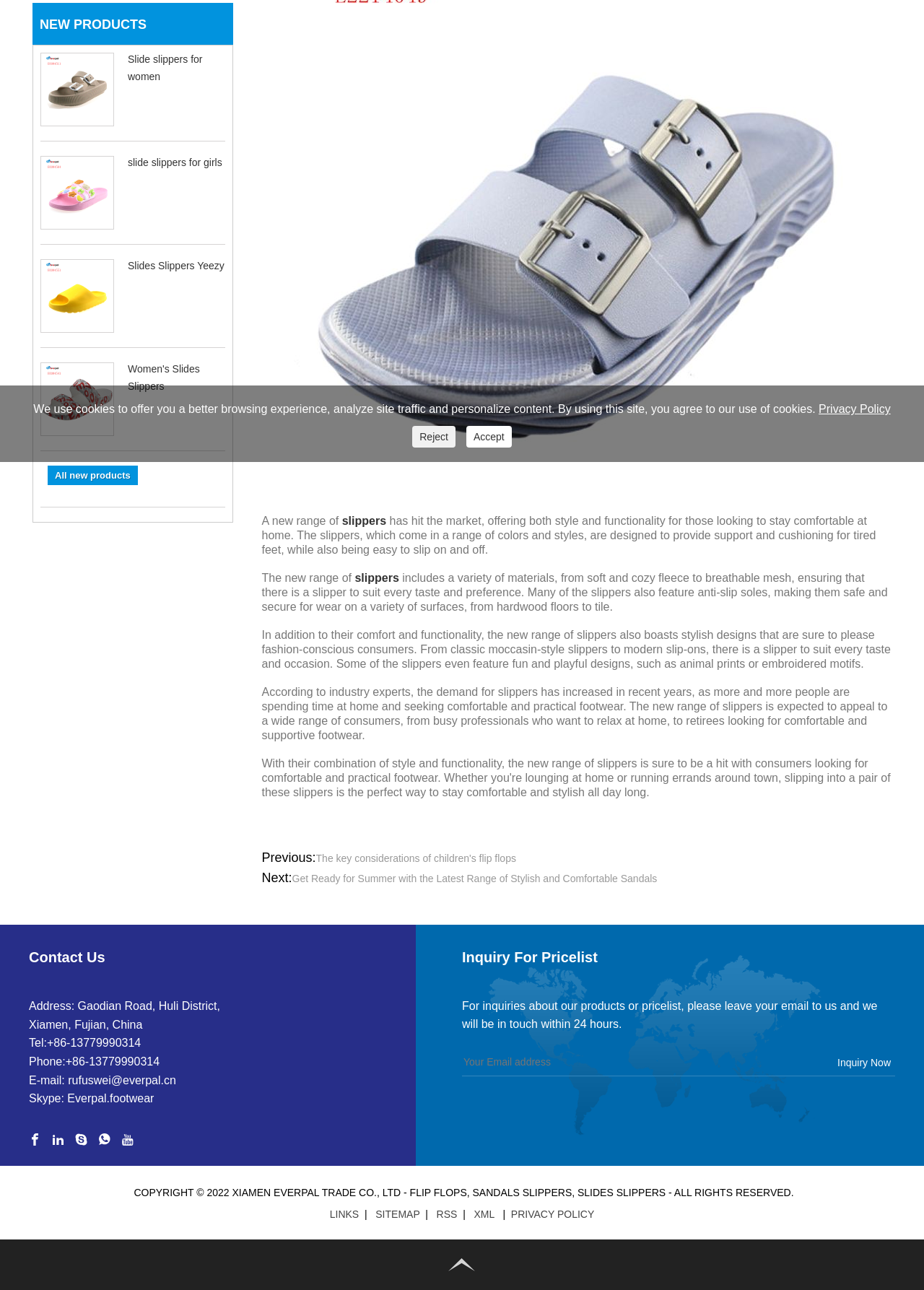Please locate the UI element described by "parent_node: Slide slippers for women" and provide its bounding box coordinates.

[0.044, 0.041, 0.123, 0.098]